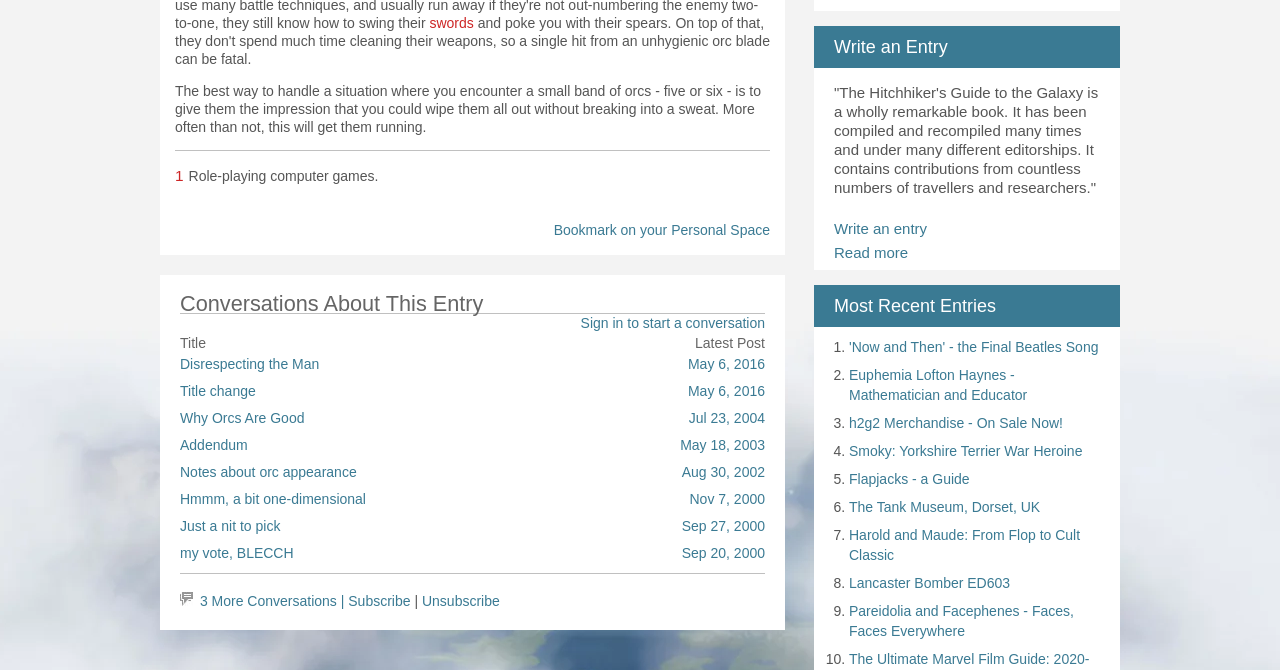Give a one-word or short-phrase answer to the following question: 
How many entries are listed in the 'Most Recent Entries' section?

10